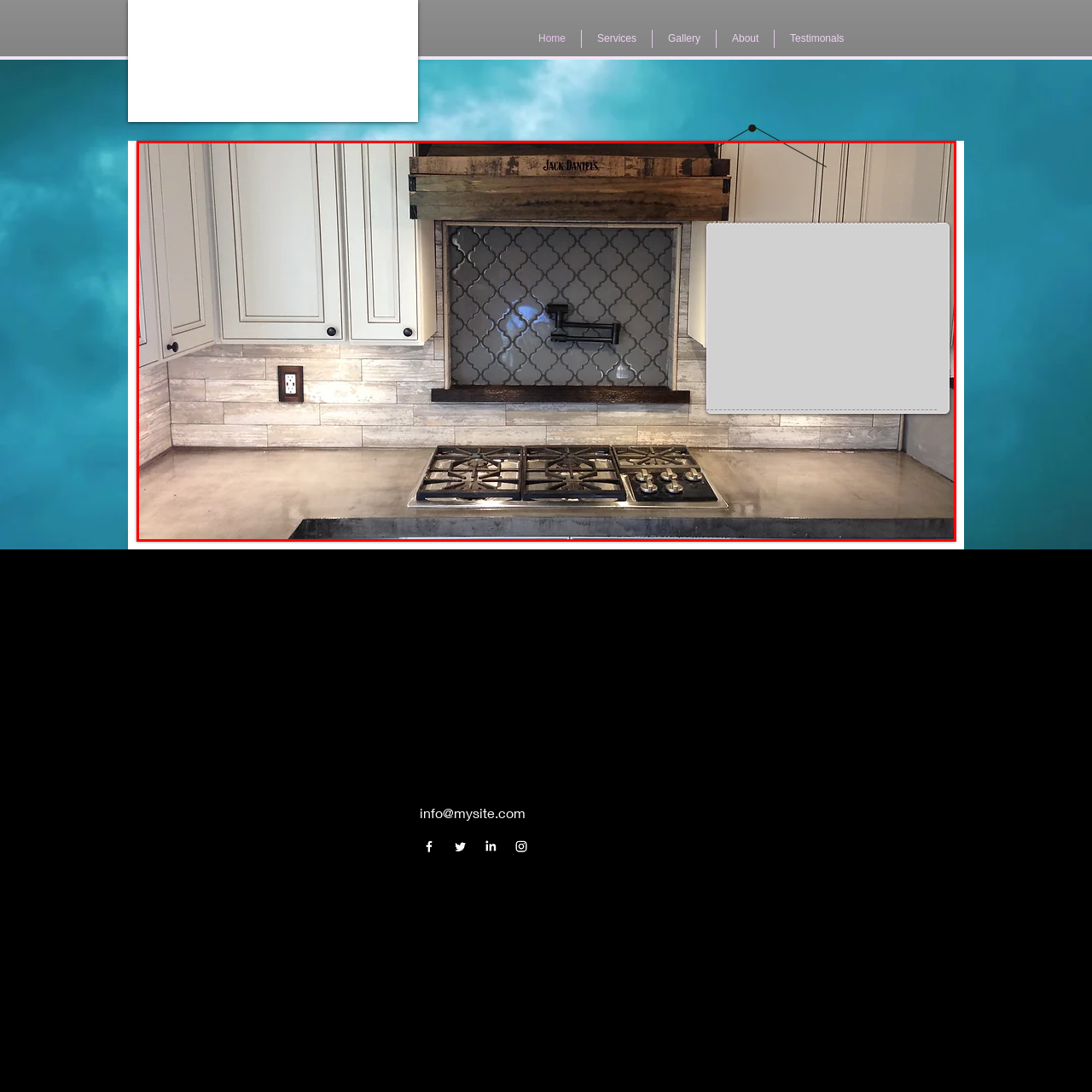Describe fully the image that is contained within the red bounding box.

The image showcases a beautifully designed kitchen space featuring a modern stove and decorative backsplash. The stove, positioned prominently on a sleek, polished concrete countertop, is equipped with five burners. Above it, a distinctive range hood made from wood adds a rustic charm, while the backsplash features an intricate tile pattern, enhancing the kitchen's aesthetic appeal. The cabinetry surrounding the stove is painted in a soft white, providing a clean and contemporary look. A unique wooden shelf labeled "Jack Daniel's" sits atop the hood, adding a personalized touch. The combination of materials—wood, tile, and concrete—creates a warm yet sophisticated atmosphere perfect for culinary creativity.